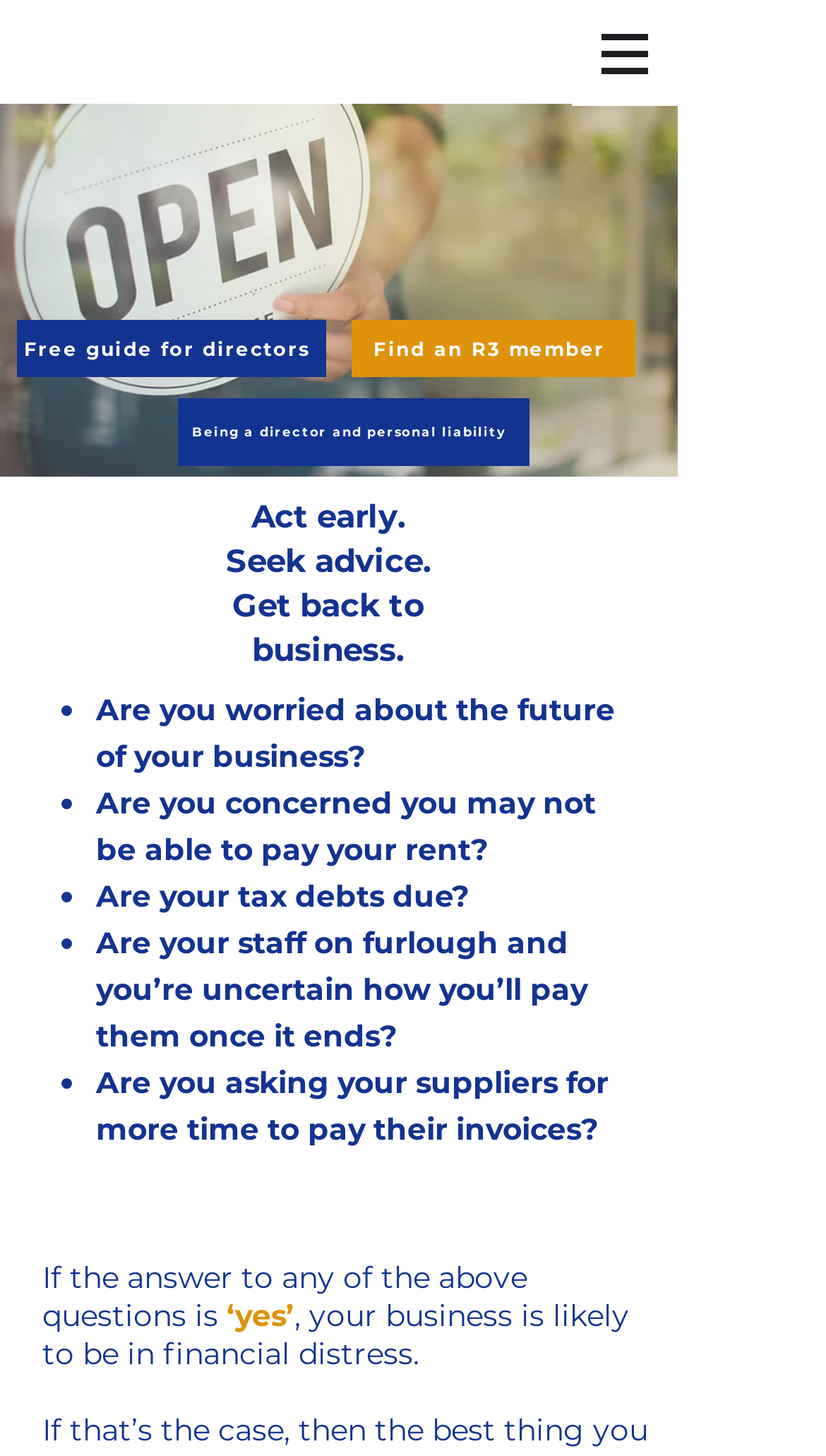Answer the question in one word or a short phrase:
What is the purpose of the free guide?

Signs of business distress